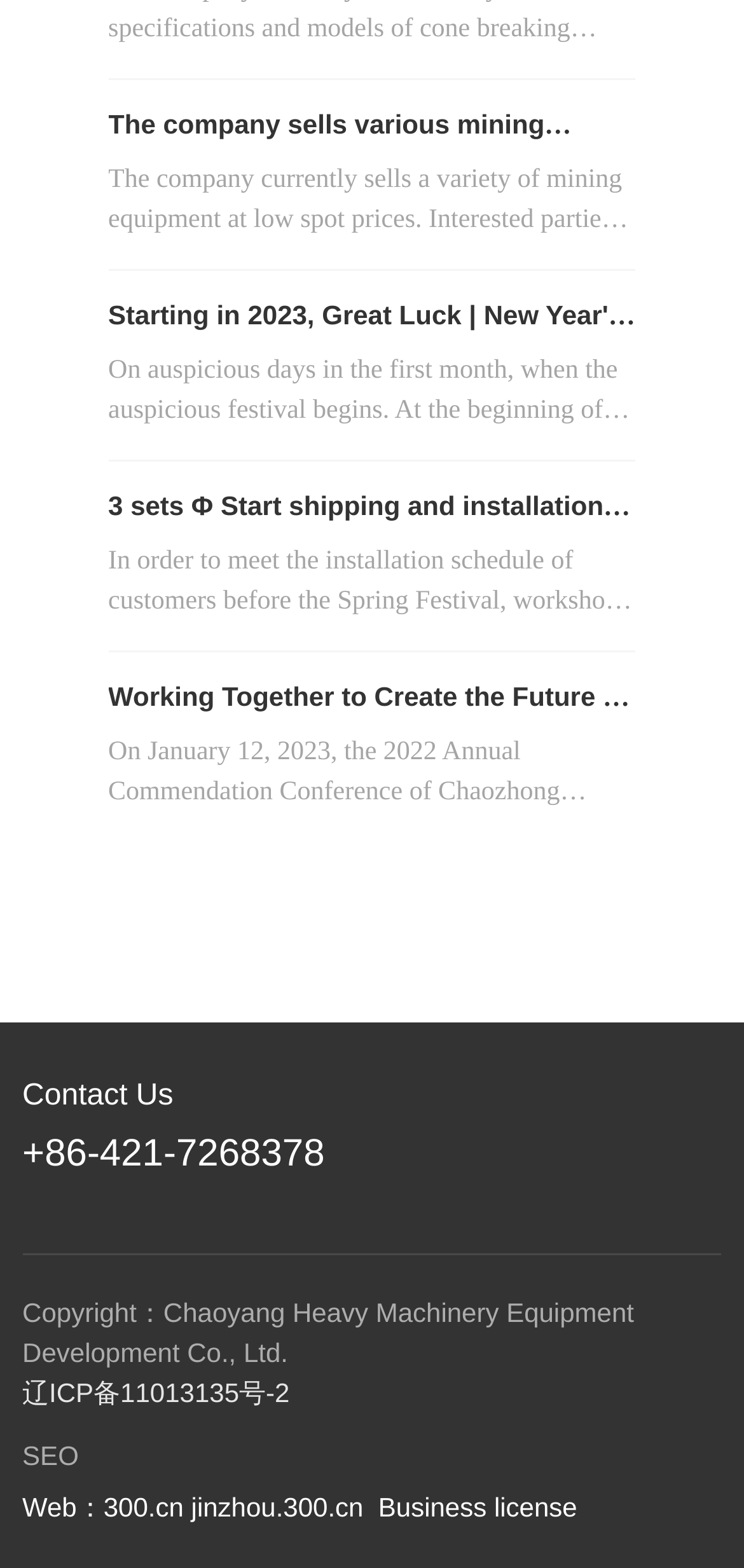Determine the bounding box coordinates of the clickable element to complete this instruction: "Read about the company's New Year celebration". Provide the coordinates in the format of four float numbers between 0 and 1, [left, top, right, bottom].

[0.145, 0.191, 0.854, 0.249]